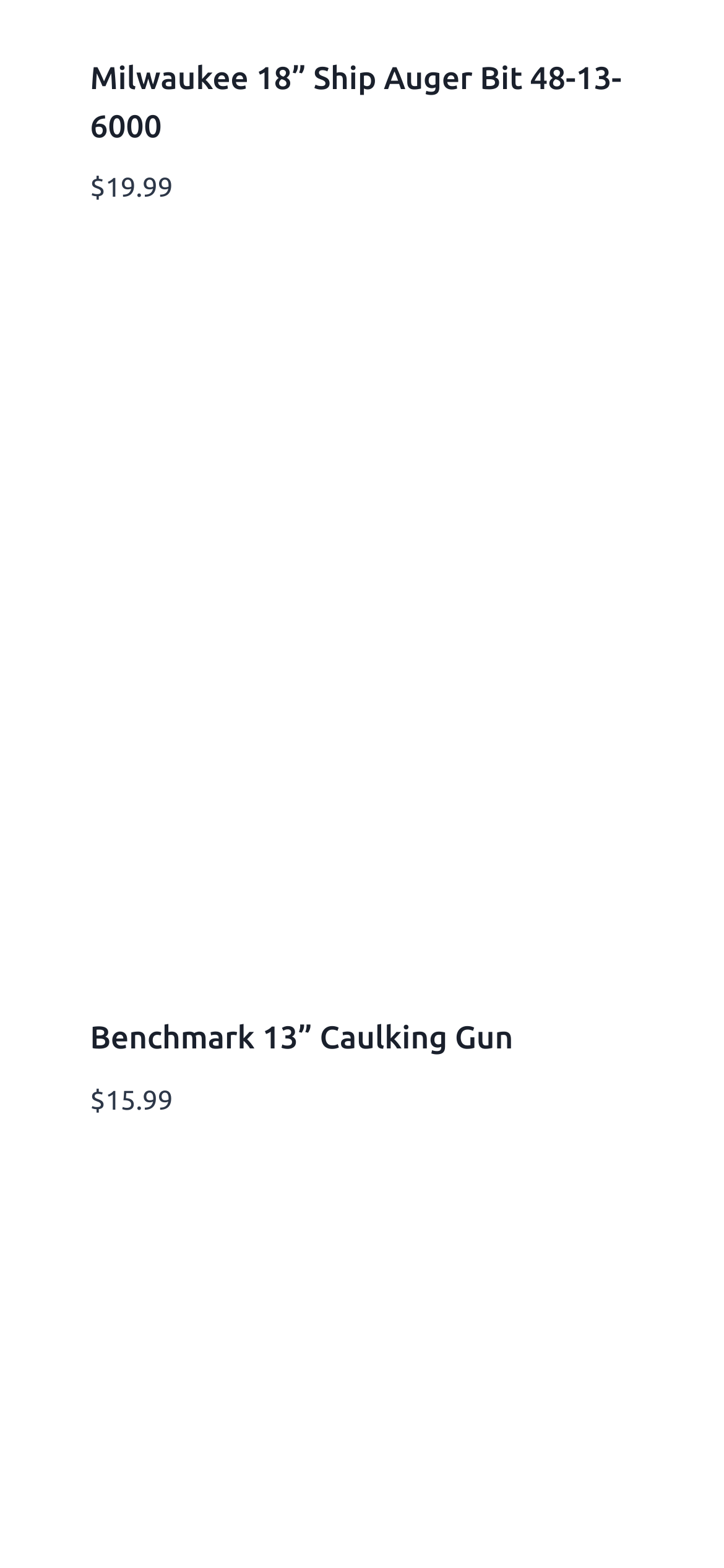What is the price of the Benchmark 13” Caulking Gun?
Based on the visual, give a brief answer using one word or a short phrase.

$15.99